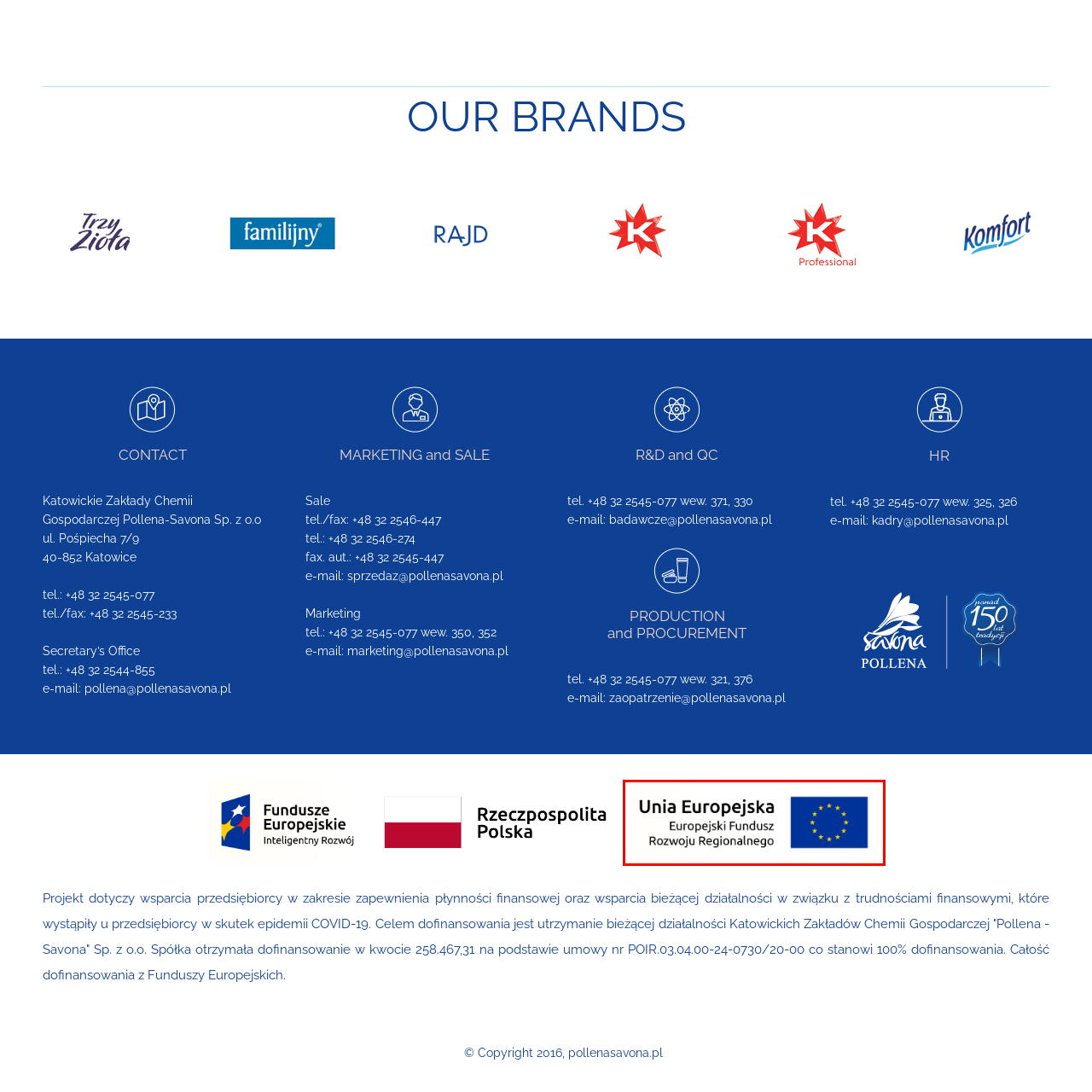Focus on the part of the image that is marked with a yellow outline and respond in detail to the following inquiry based on what you observe: 
What is the purpose of the European Regional Development Fund?

According to the caption, the European Regional Development Fund provides financial support to promote regional development and stability among EU regions, particularly in response to economic challenges such as the COVID-19 pandemic.